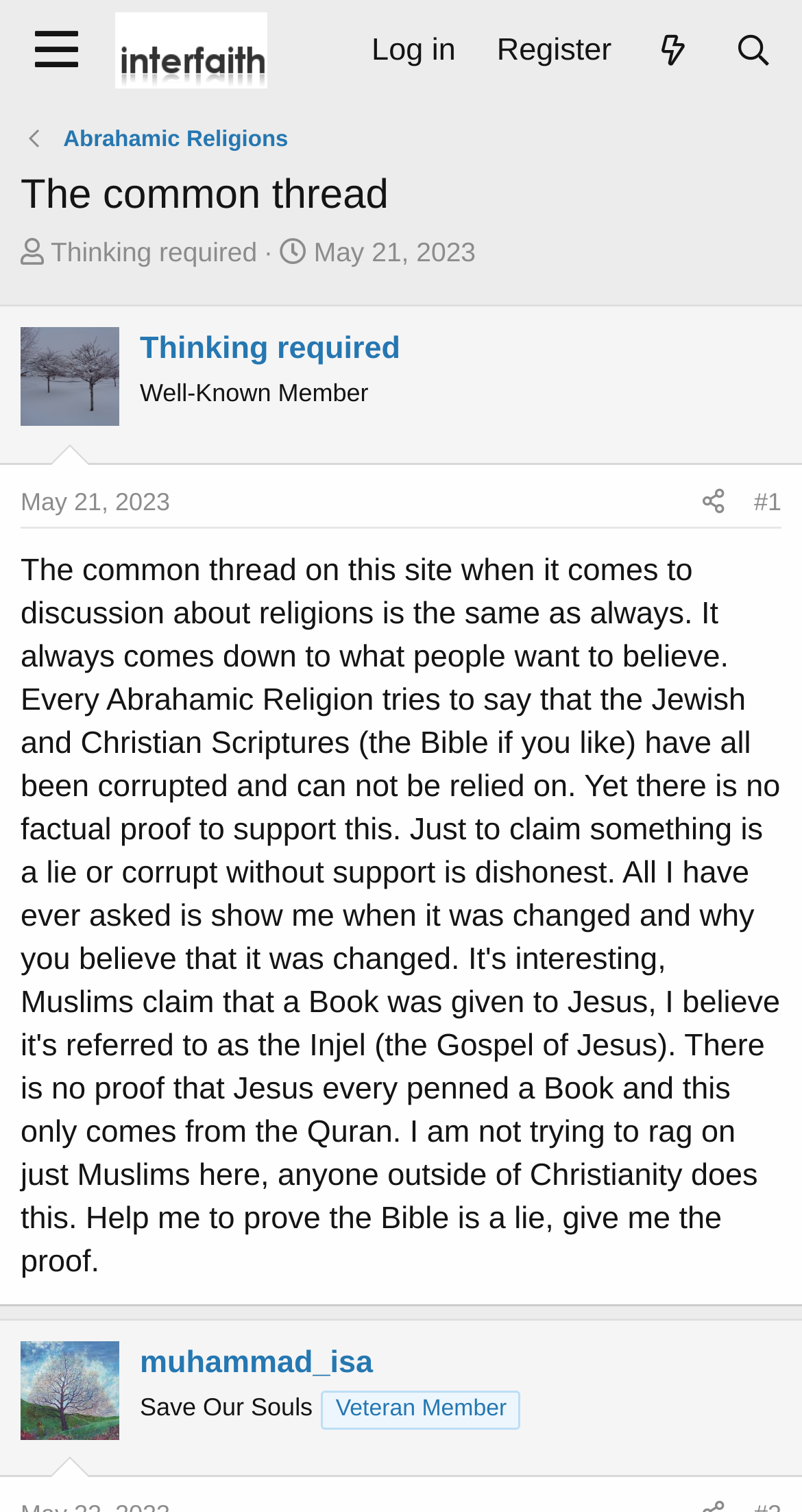Based on the provided description, "May 21, 2023", find the bounding box of the corresponding UI element in the screenshot.

[0.391, 0.157, 0.593, 0.177]